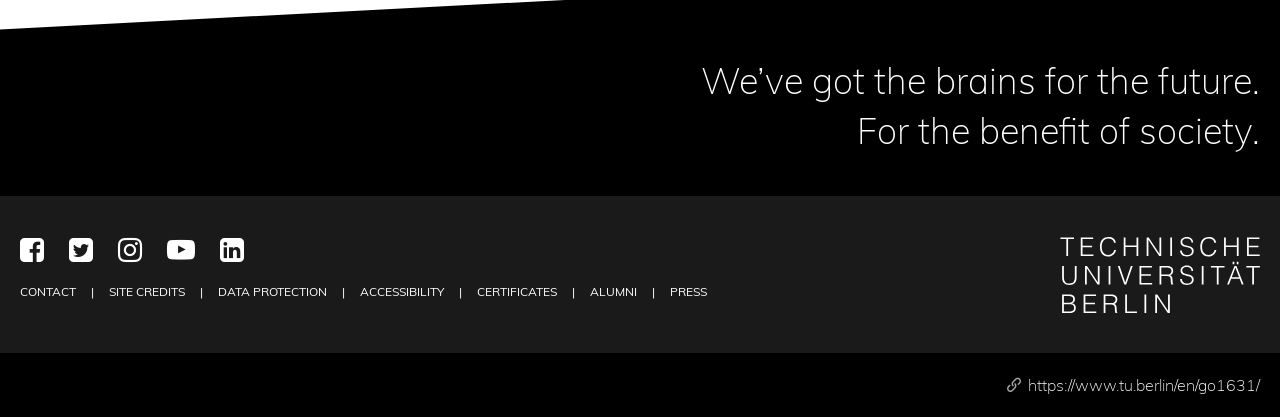What is the logo on the top right corner?
Using the visual information, respond with a single word or phrase.

TU Berlin Logo